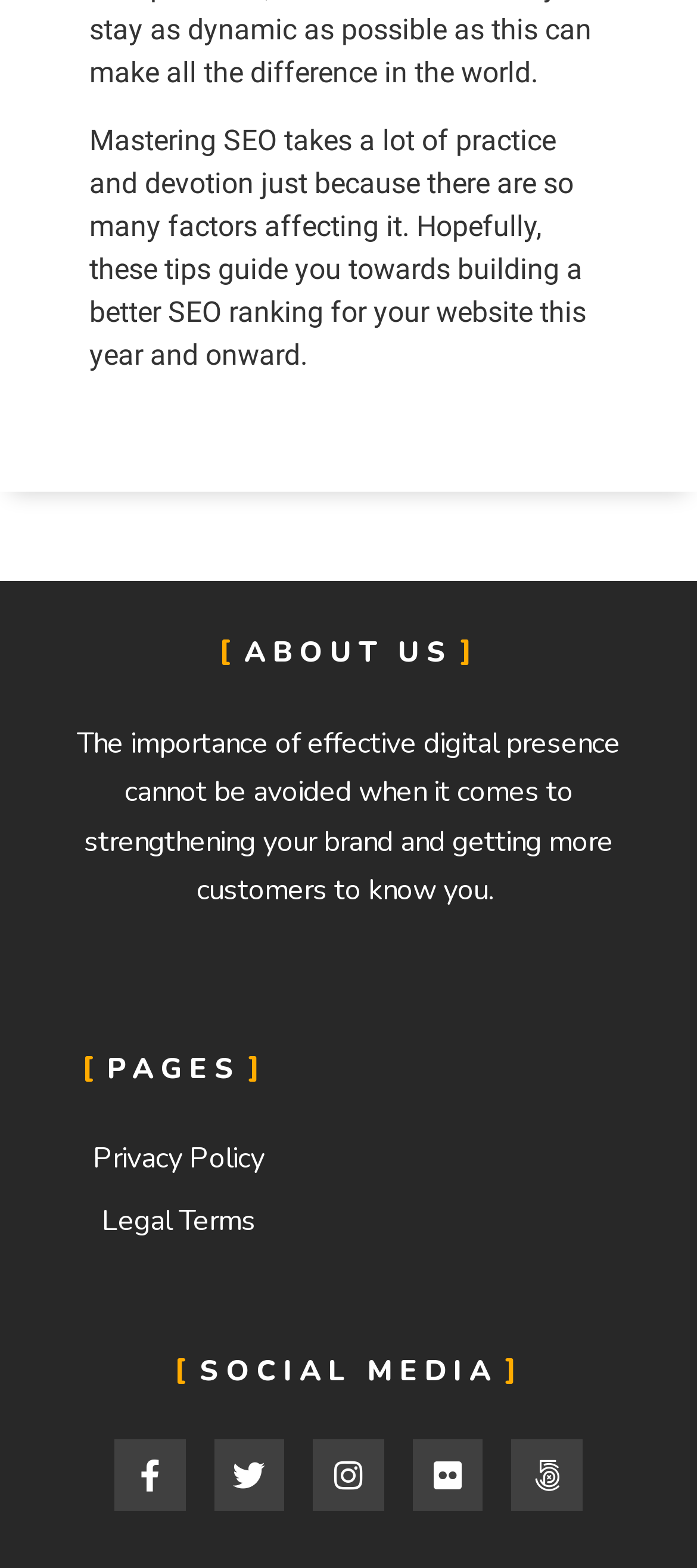What is the importance of digital presence?
Carefully analyze the image and provide a detailed answer to the question.

The second paragraph mentions 'The importance of effective digital presence cannot be avoided when it comes to strengthening your brand and getting more customers to know you.' which indicates that the importance of digital presence is to strengthen one's brand and increase customer awareness.